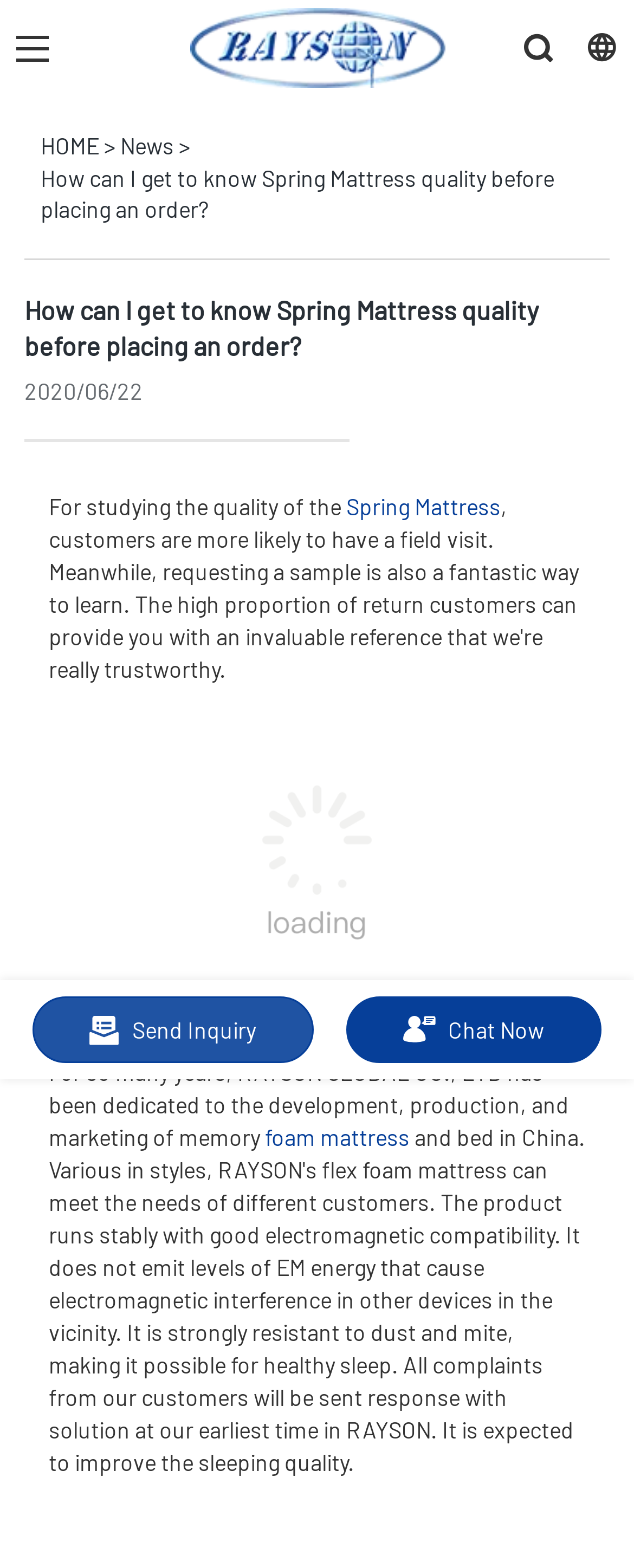Determine the bounding box coordinates of the region to click in order to accomplish the following instruction: "go to the news page". Provide the coordinates as four float numbers between 0 and 1, specifically [left, top, right, bottom].

[0.19, 0.084, 0.274, 0.102]